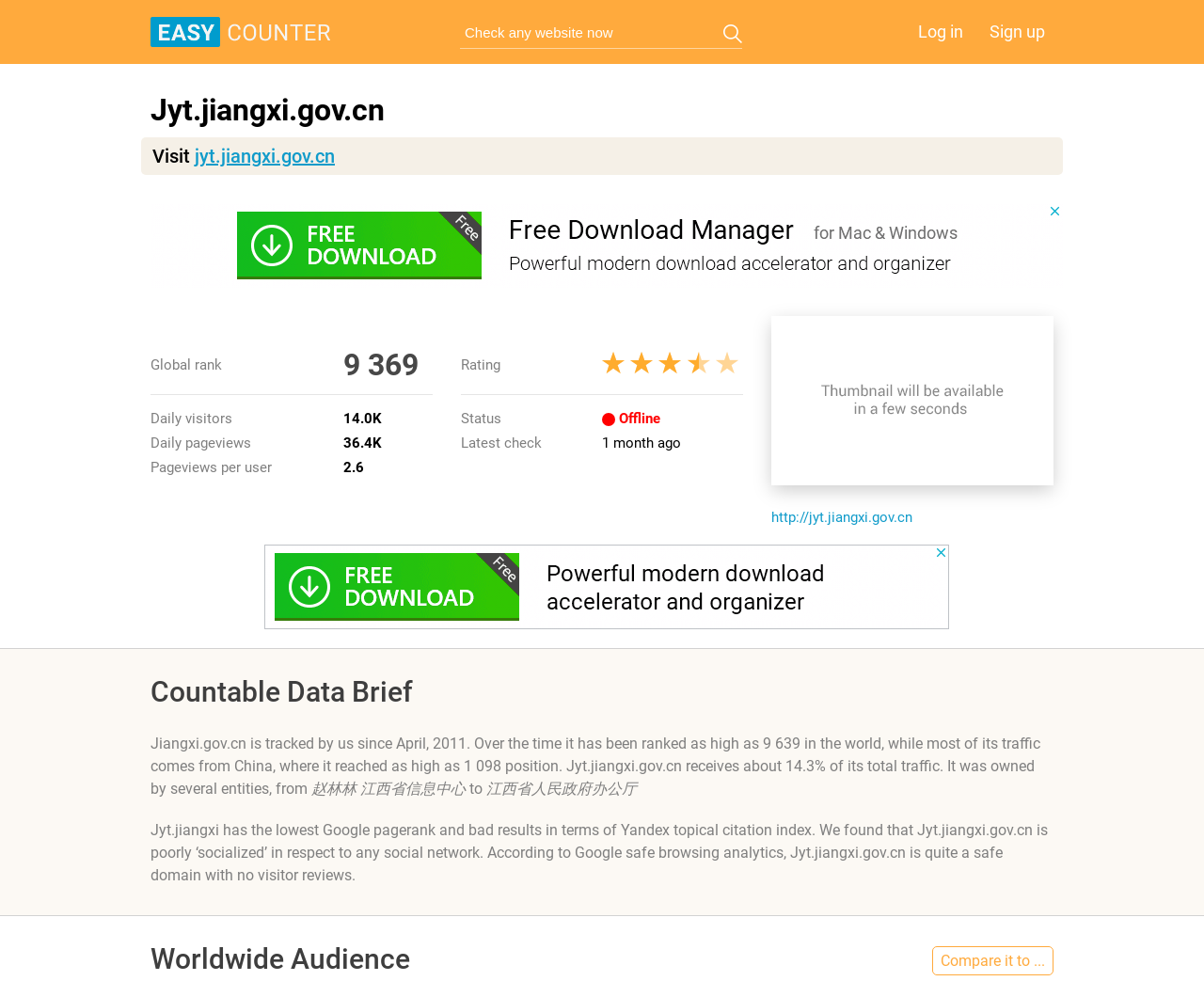Can you provide the bounding box coordinates for the element that should be clicked to implement the instruction: "Check any website now"?

[0.382, 0.017, 0.621, 0.049]